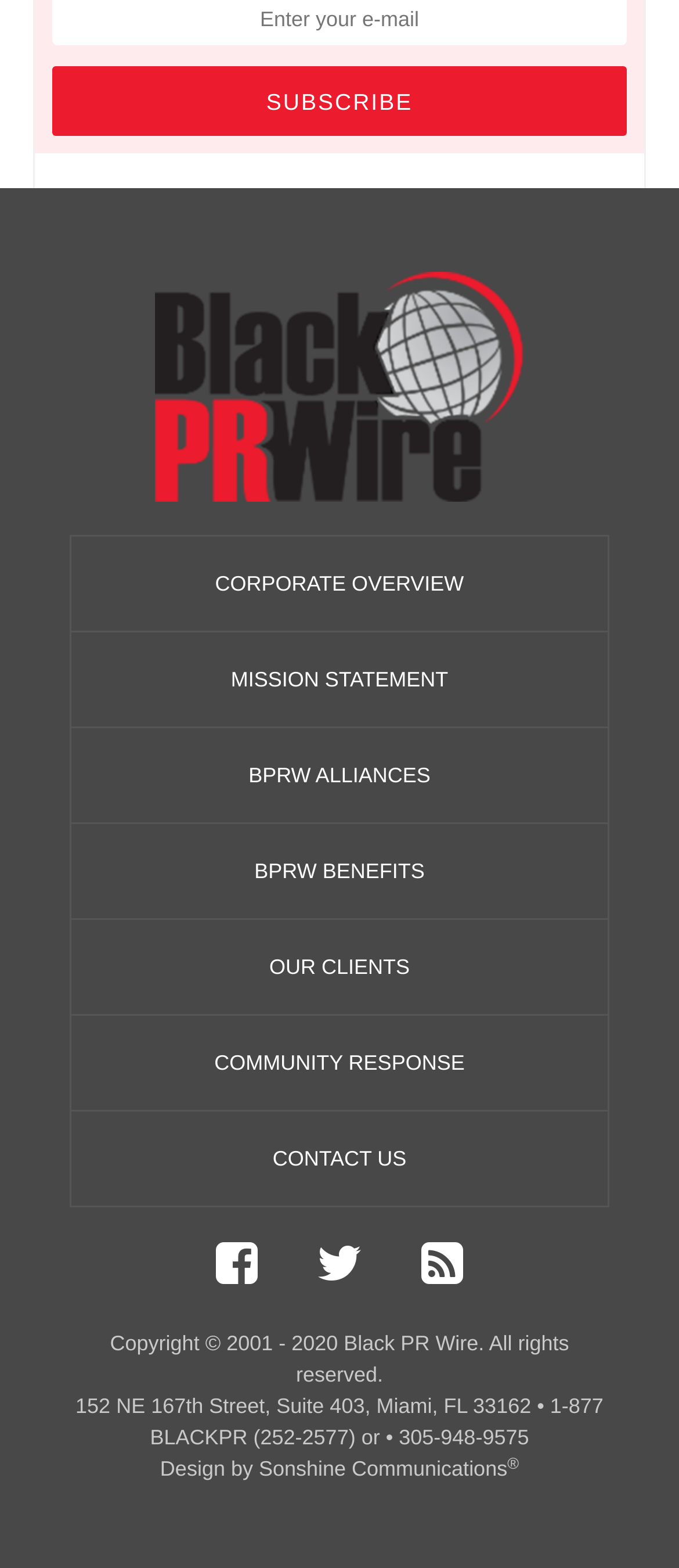What is the company's mission statement?
Using the image, answer in one word or phrase.

Not provided